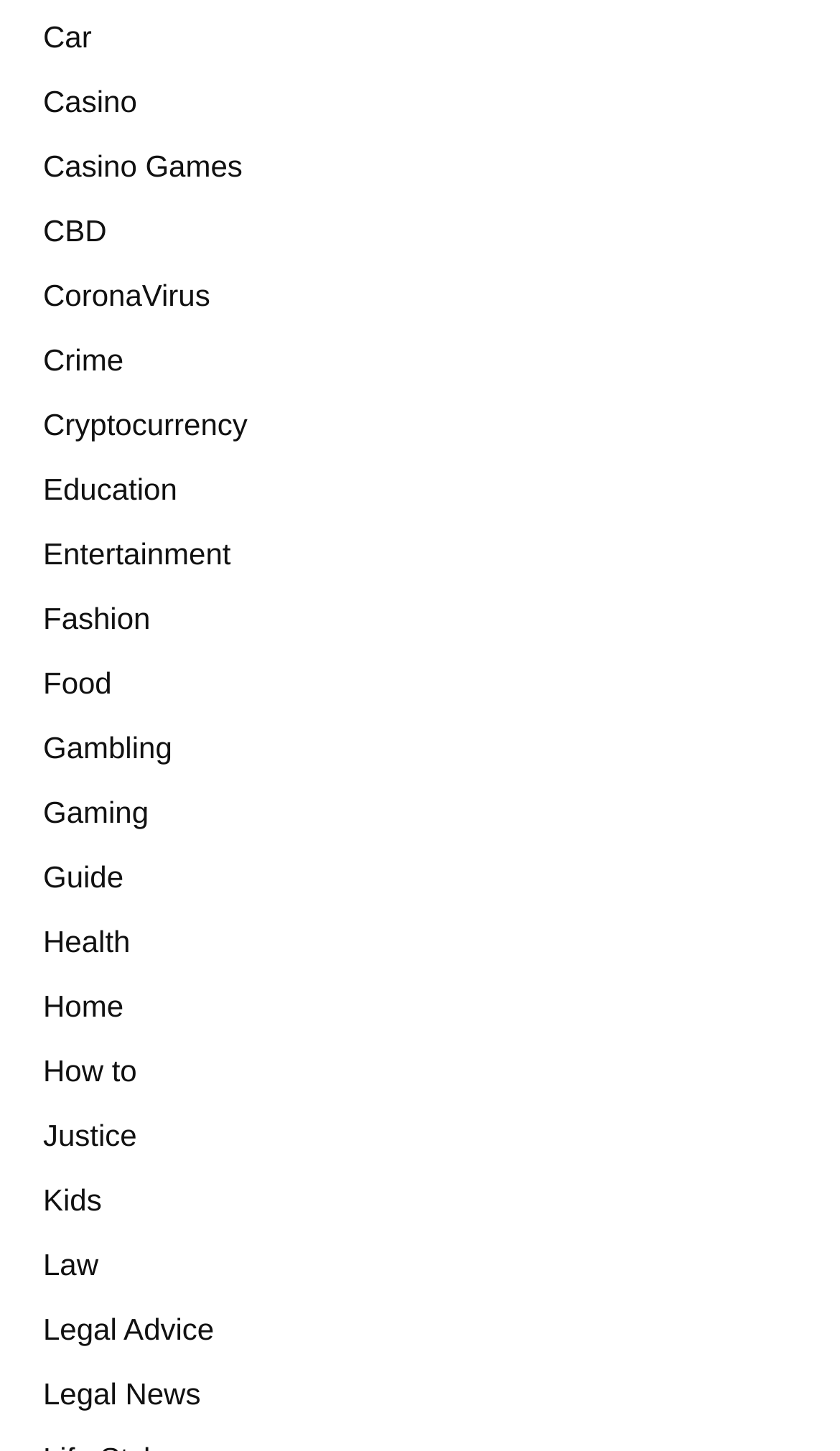Given the element description "Legal News", identify the bounding box of the corresponding UI element.

[0.051, 0.949, 0.239, 0.972]